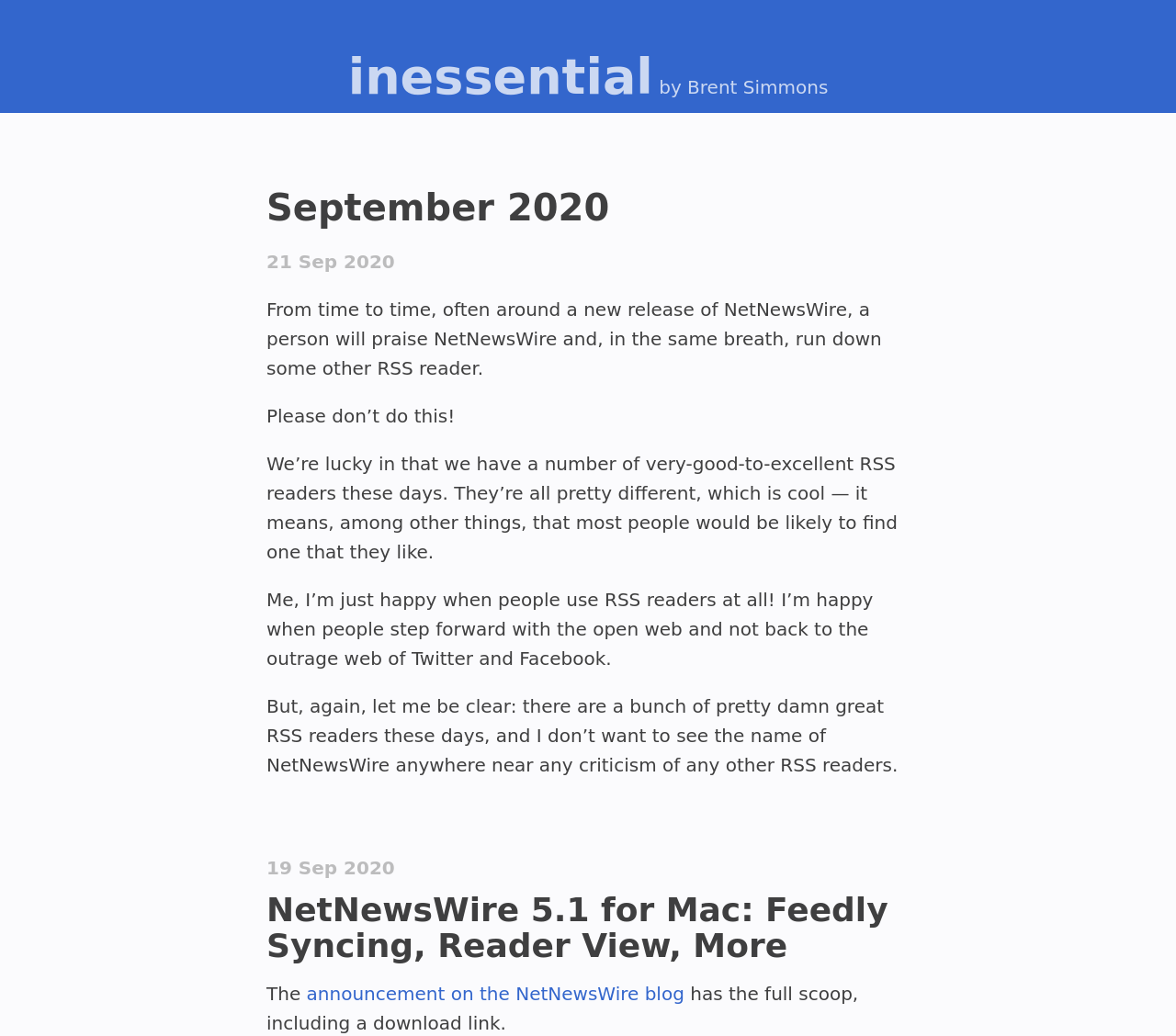How many links are in the article?
Can you provide a detailed and comprehensive answer to the question?

There are five links in the article: '21 Sep 2020', '19 Sep 2020', 'NetNewsWire 5.1 for Mac: Feedly Syncing, Reader View, More', 'announcement on the NetNewsWire blog', and 'inessential'.